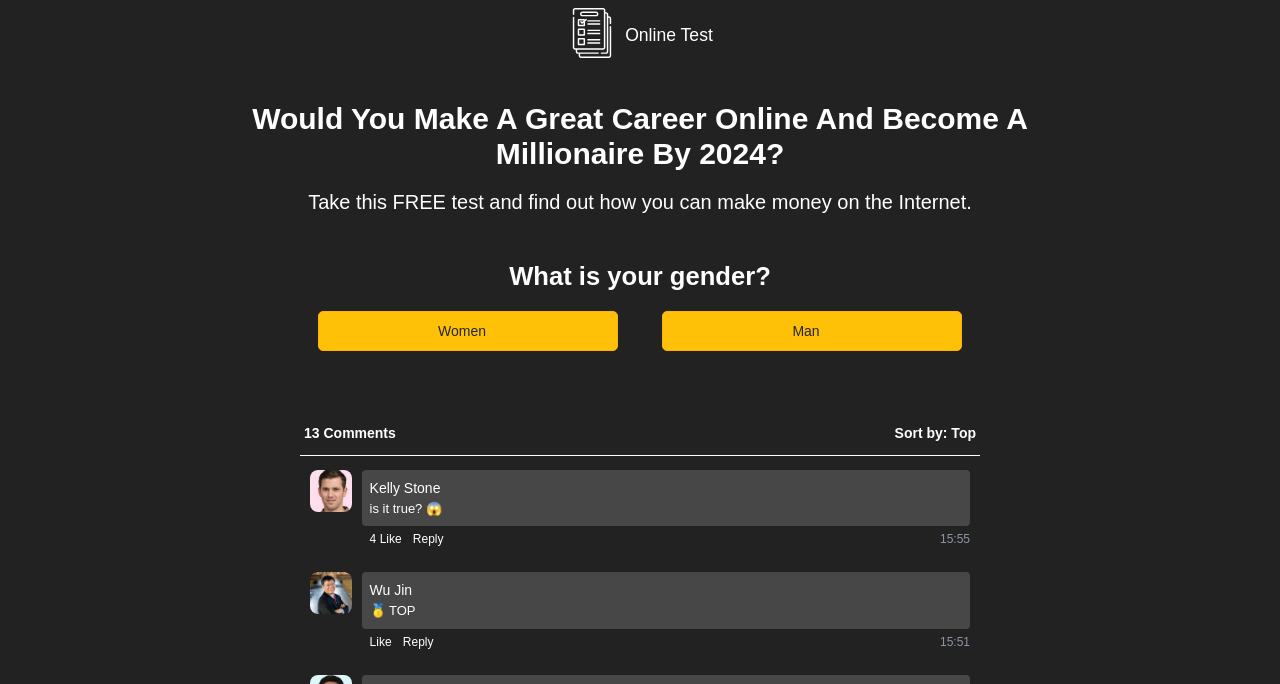Identify and extract the heading text of the webpage.

Would You Make A Great Career Online And Become A Millionaire By 2024?